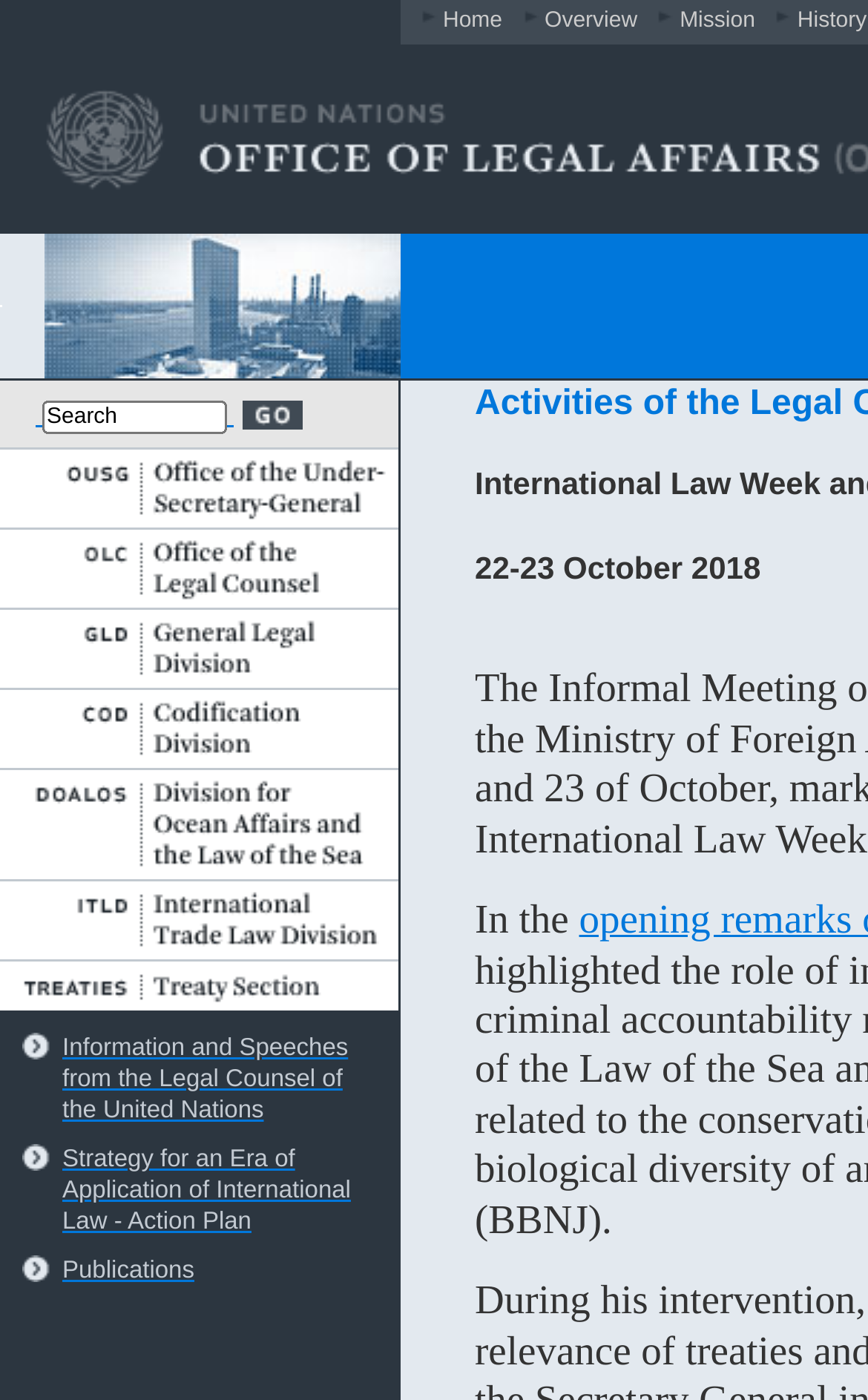Explain in detail what you observe on this webpage.

The webpage is about the United Nations Office of Legal Affairs, specifically the Legal Counsel's activities. At the top, there is a row of images and links, including "Home", "Overview", "Mission", and "History". Below this row, there is a large image that spans almost the entire width of the page.

On the left side of the page, there is a search bar with a submit button, accompanied by several rows of images and buttons labeled "Submit". The search bar is located above a section that appears to be a table of contents or a list of links, with multiple rows of images and buttons.

The page has a total of 308 UI elements, including 152 images, 55 links, 7 buttons, and 1 textbox. The images are scattered throughout the page, with some serving as icons or decorations, while others appear to be part of the content. The links are mostly located at the top and in the table of contents section, while the buttons are primarily used for submitting searches. The textbox is part of the search bar.

Overall, the page has a complex layout with many elements, but it appears to be well-organized and easy to navigate.